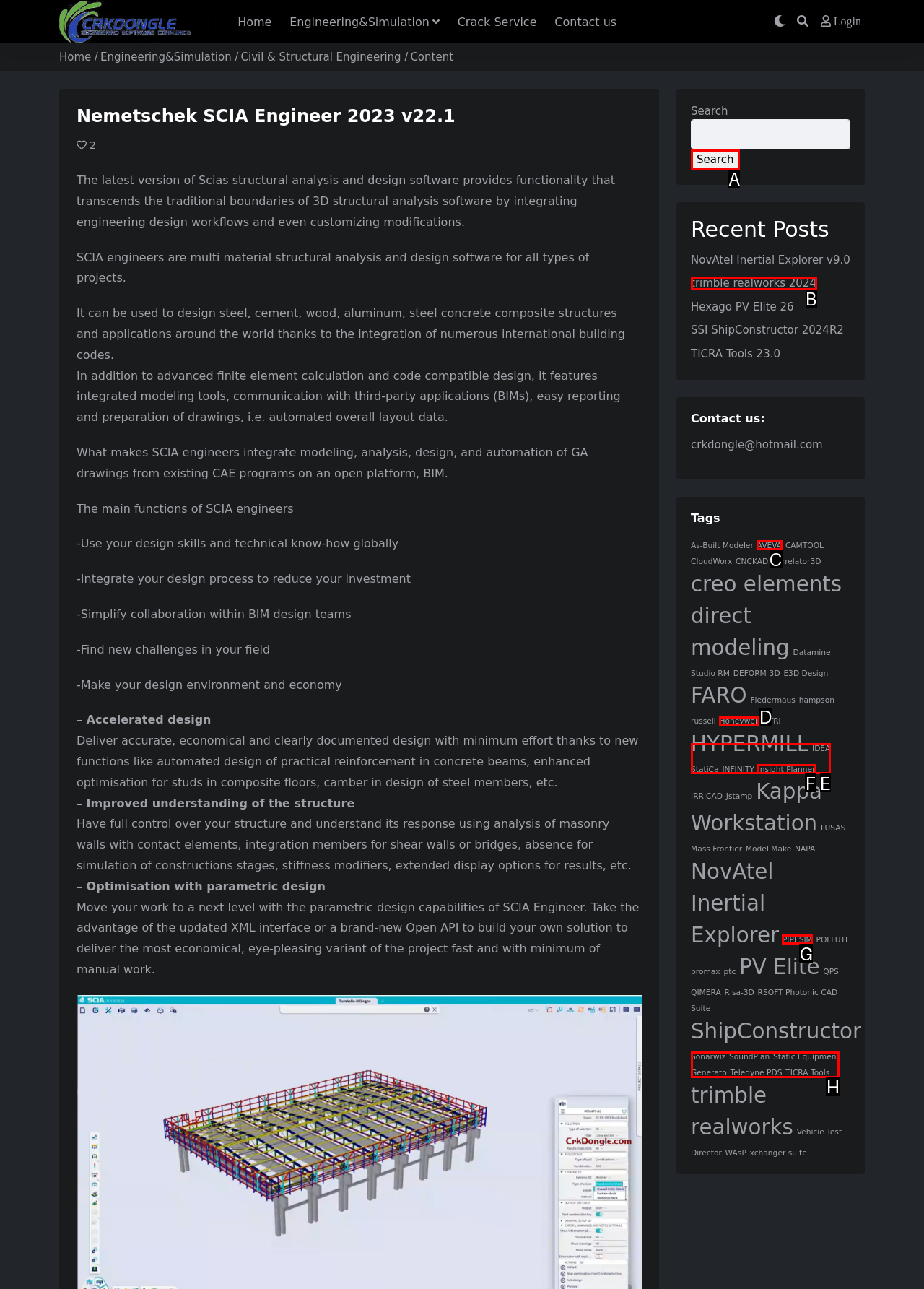Which HTML element matches the description: Static Equipment Generato?
Reply with the letter of the correct choice.

H